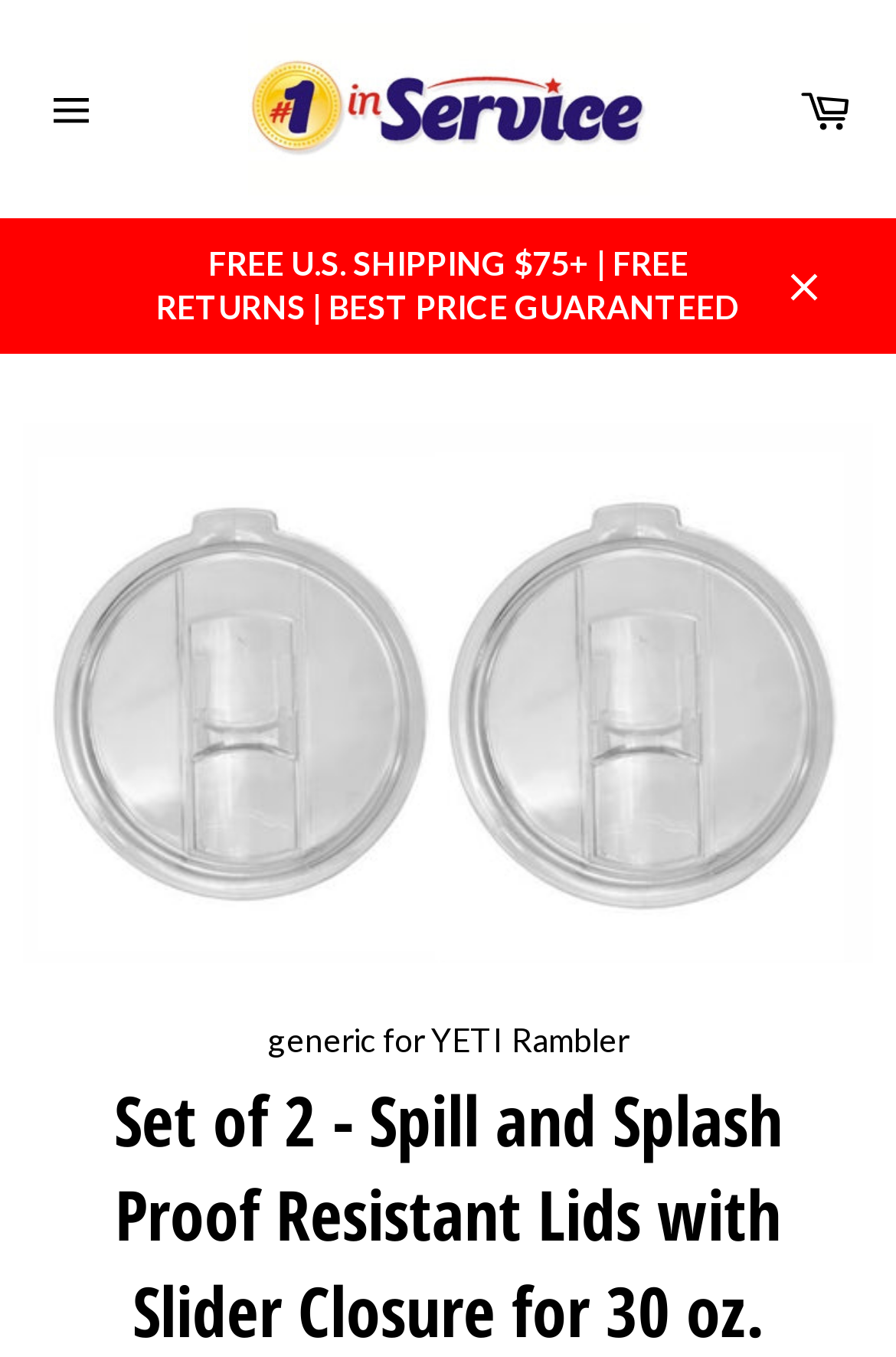How many lids are included in the set?
Using the information from the image, answer the question thoroughly.

The link 'Set of 2 - Spill and Splash Proof Resistant Lids with Slider Closure for 30 oz. Tumblers - Fits YETI Rambler' suggests that the set includes 2 lids.